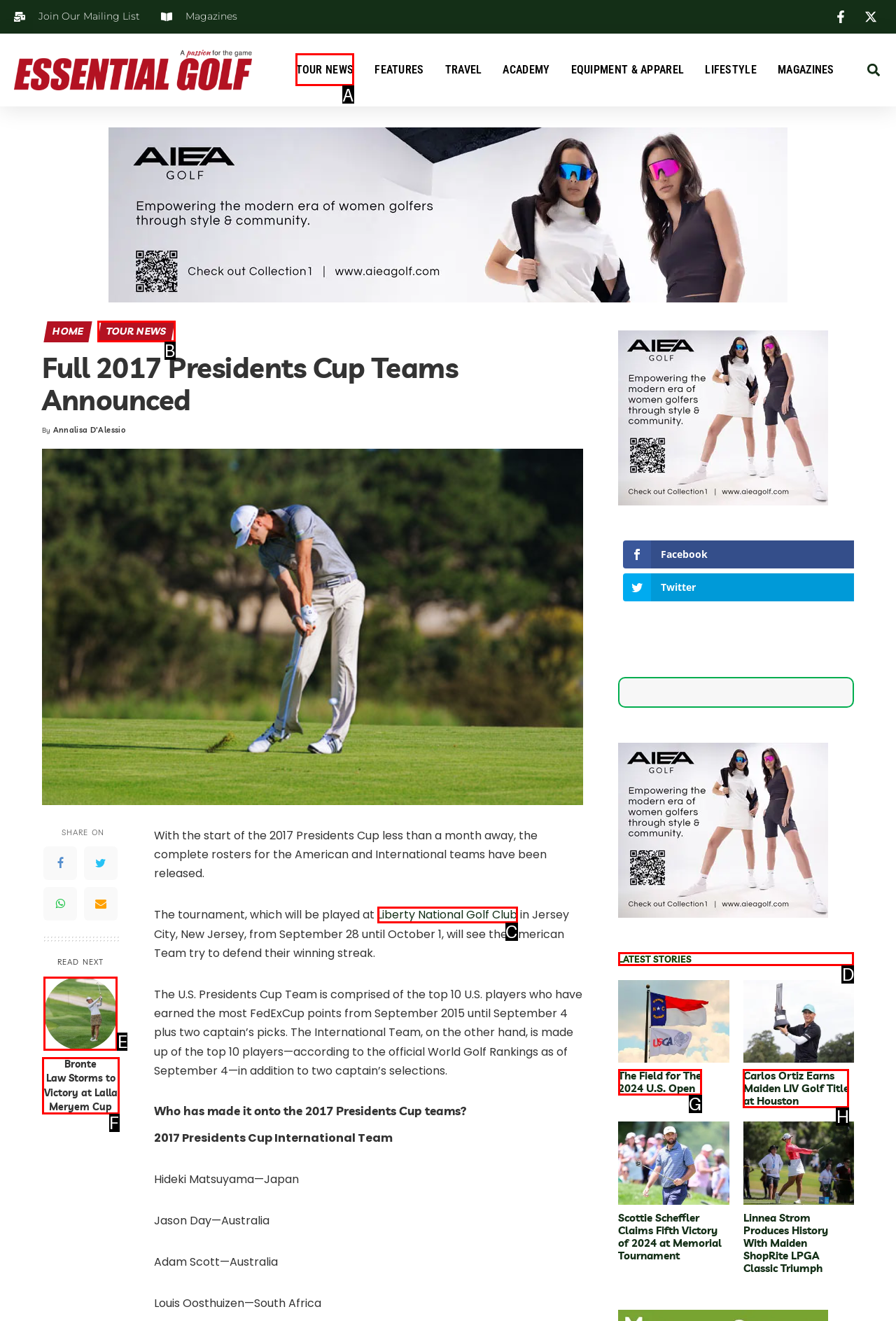Select the letter of the UI element you need to click on to fulfill this task: Read the latest news. Write down the letter only.

D